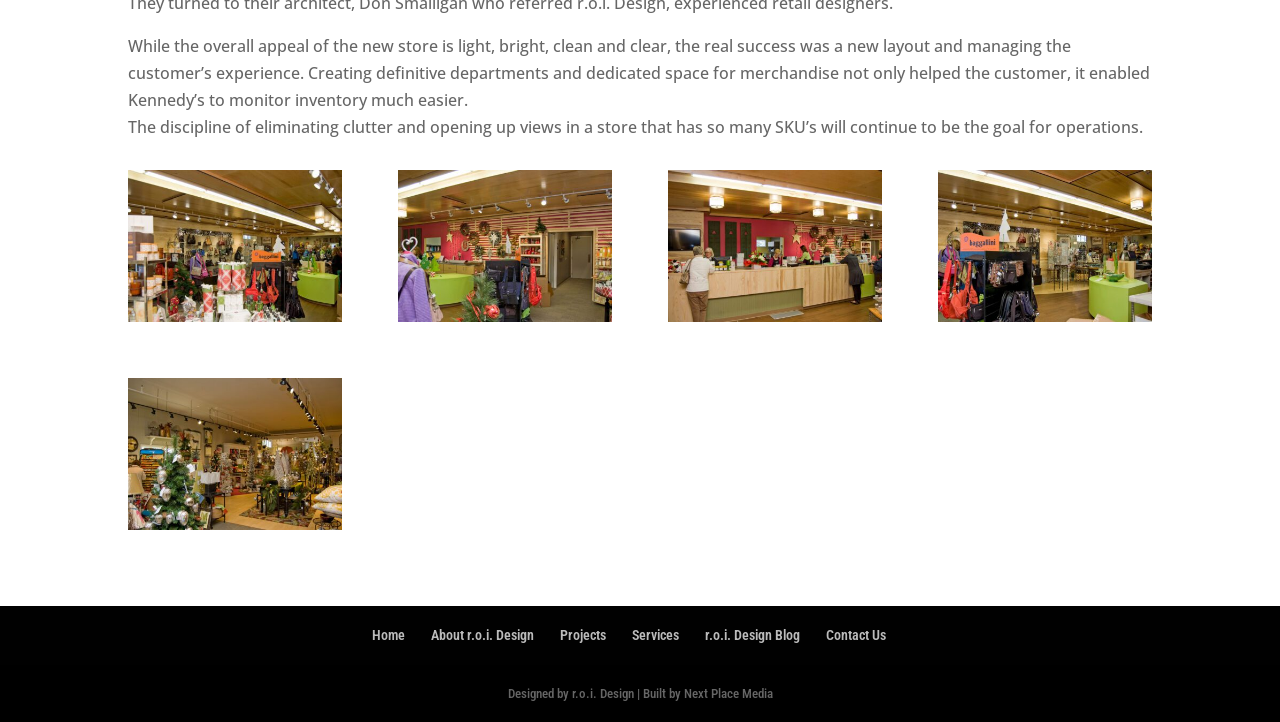Using the webpage screenshot and the element description Services, determine the bounding box coordinates. Specify the coordinates in the format (top-left x, top-left y, bottom-right x, bottom-right y) with values ranging from 0 to 1.

[0.494, 0.869, 0.53, 0.891]